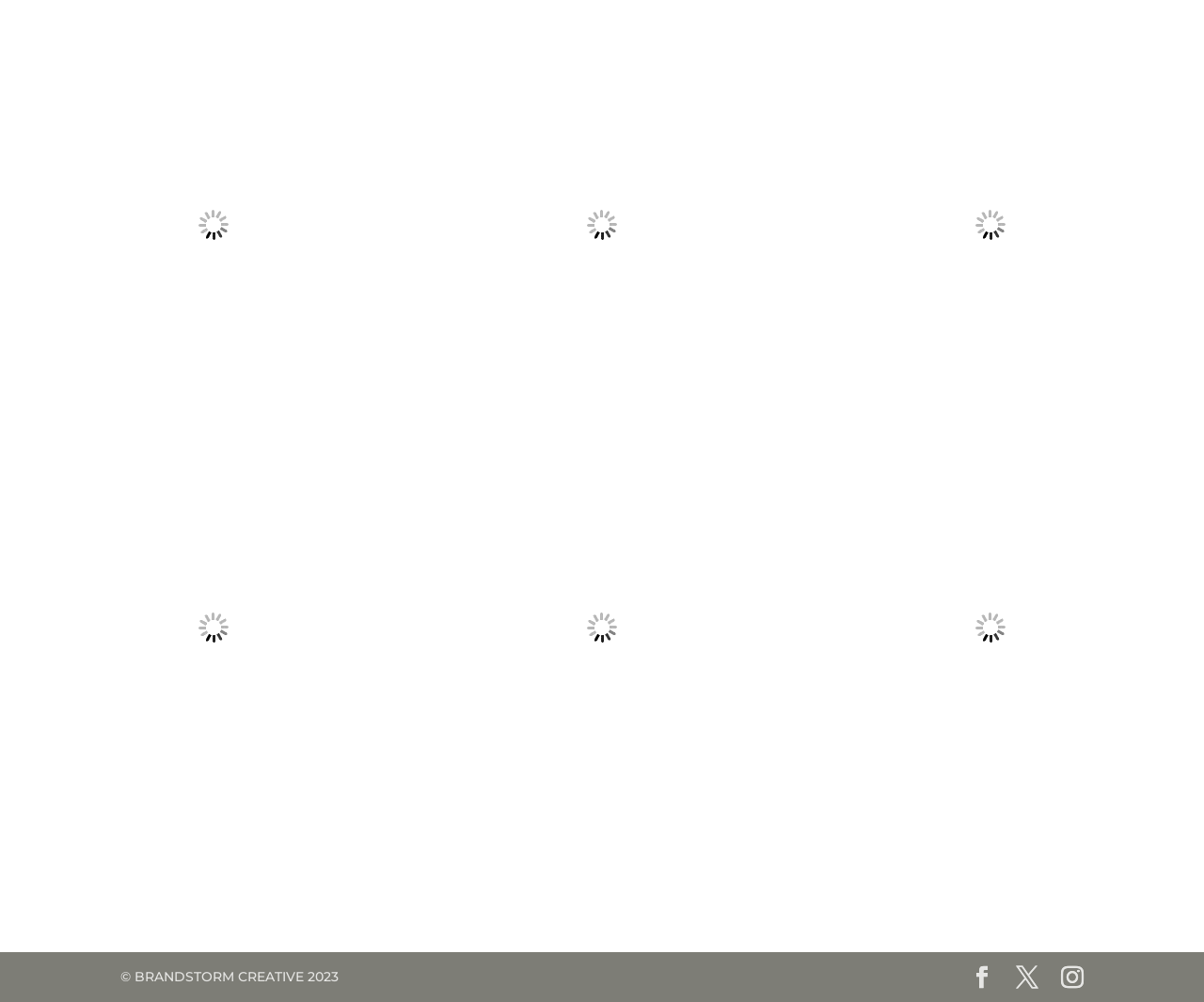Using the provided element description: "X", identify the bounding box coordinates. The coordinates should be four floats between 0 and 1 in the order [left, top, right, bottom].

[0.844, 0.964, 0.862, 0.988]